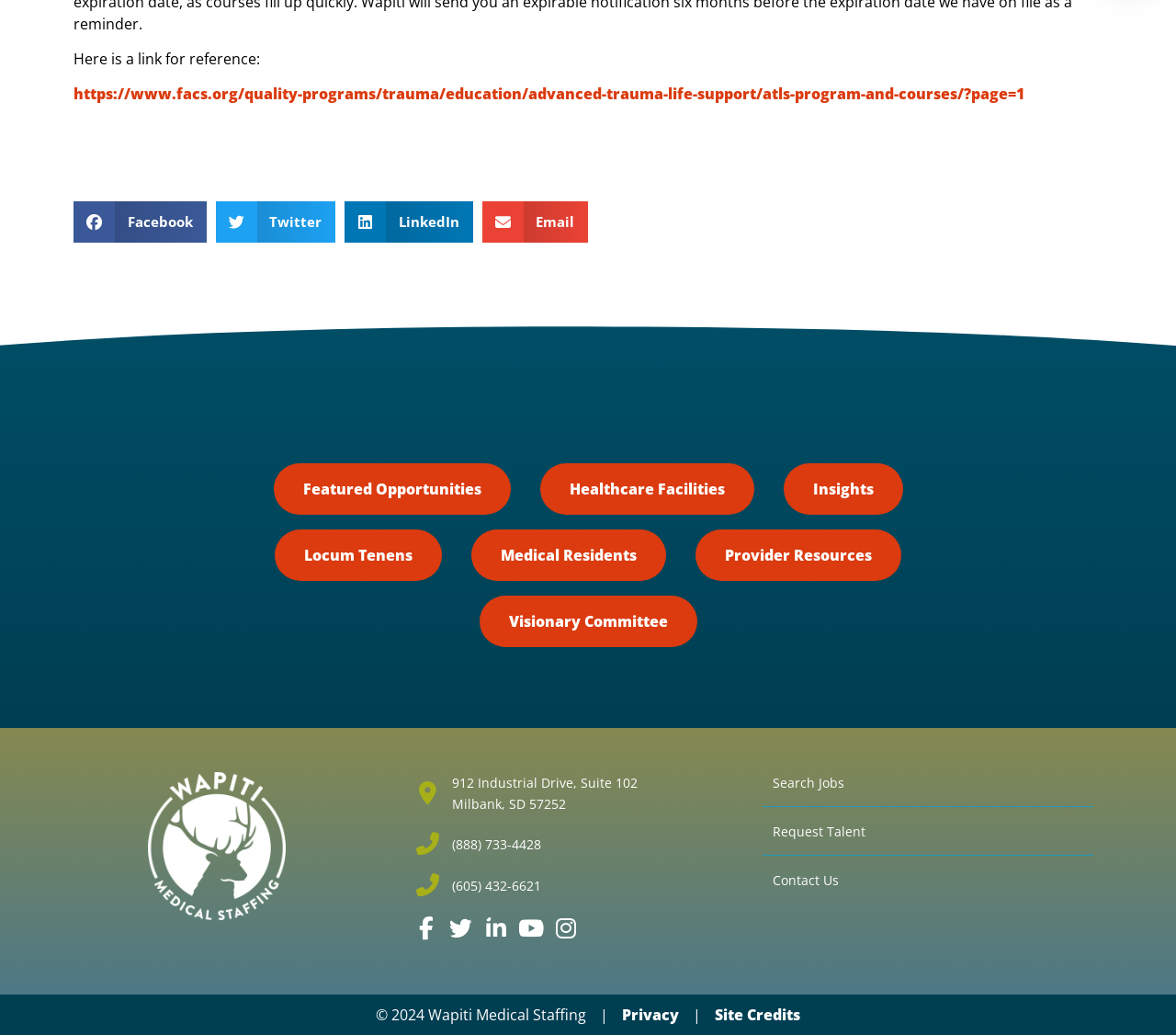What is the address of the company?
Give a one-word or short-phrase answer derived from the screenshot.

912 Industrial Drive, Suite 102, Milbank, SD 57252